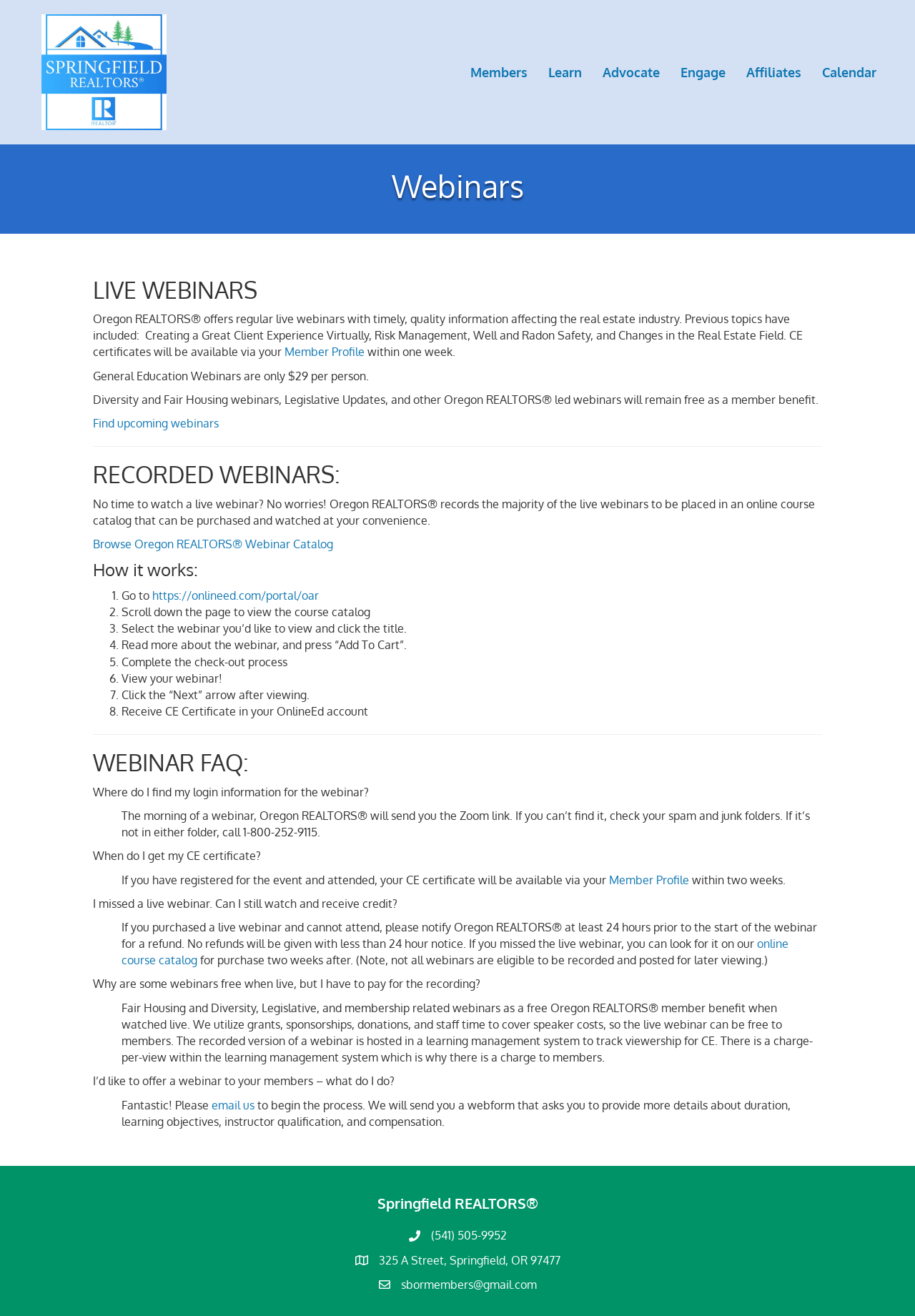Describe all the key features of the webpage in detail.

The webpage is about Oregon REALTORS' webinars, offering regular live webinars with timely and quality information affecting the real estate industry. At the top, there is a logo and a navigation menu with links to "Members", "Learn", "Advocate", "Engage", "Affiliates", and "Calendar". 

Below the navigation menu, there is a heading "Webinars" followed by a subheading "LIVE WEBINARS". The main content starts with a paragraph explaining that Oregon REALTORS offers regular live webinars with timely and quality information affecting the real estate industry. 

There are two sections: "LIVE WEBINARS" and "RECORDED WEBINARS". In the "LIVE WEBINARS" section, it explains that CE certificates will be available via the member profile within one week, and general education webinars are only $29 per person. 

In the "RECORDED WEBINARS" section, it explains that Oregon REALTORS records the majority of the live webinars to be placed in an online course catalog that can be purchased and watched at convenience. There is a link to browse the Oregon REALTORS webinar catalog.

The webpage also provides a step-by-step guide on "How it works" to access the webinar catalog, select a webinar, and receive a CE certificate. 

Additionally, there is a "WEBINAR FAQ" section that answers questions such as where to find login information, when to receive CE certificates, and how to offer a webinar to Oregon REALTORS members.

At the bottom of the page, there is a footer section with the heading "Springfield REALTORS" and contact information including a phone number, address, and email.